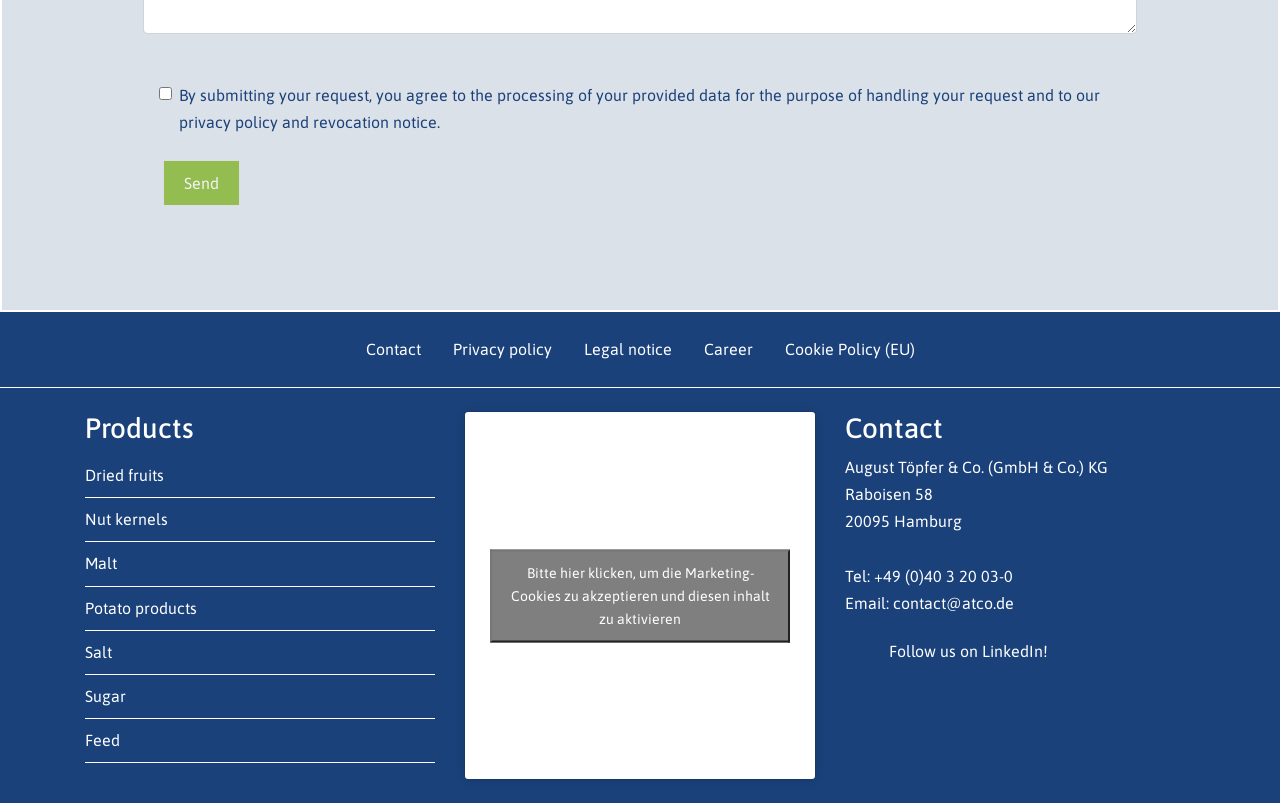Using a single word or phrase, answer the following question: 
What is the company name?

August Töpfer & Co. (GmbH & Co.) KG